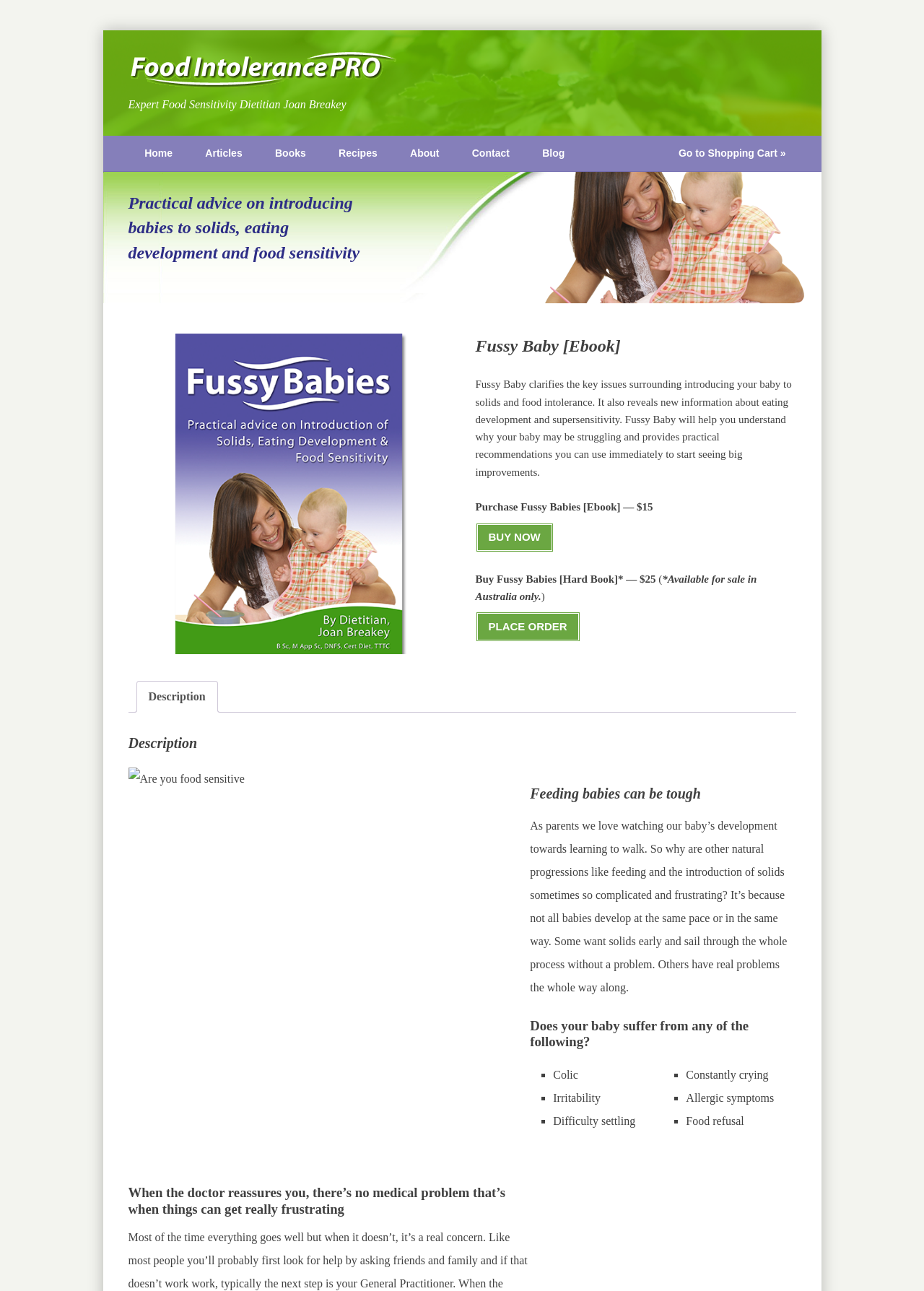Locate the bounding box coordinates of the clickable region necessary to complete the following instruction: "Go to the 'About' page". Provide the coordinates in the format of four float numbers between 0 and 1, i.e., [left, top, right, bottom].

[0.426, 0.105, 0.493, 0.132]